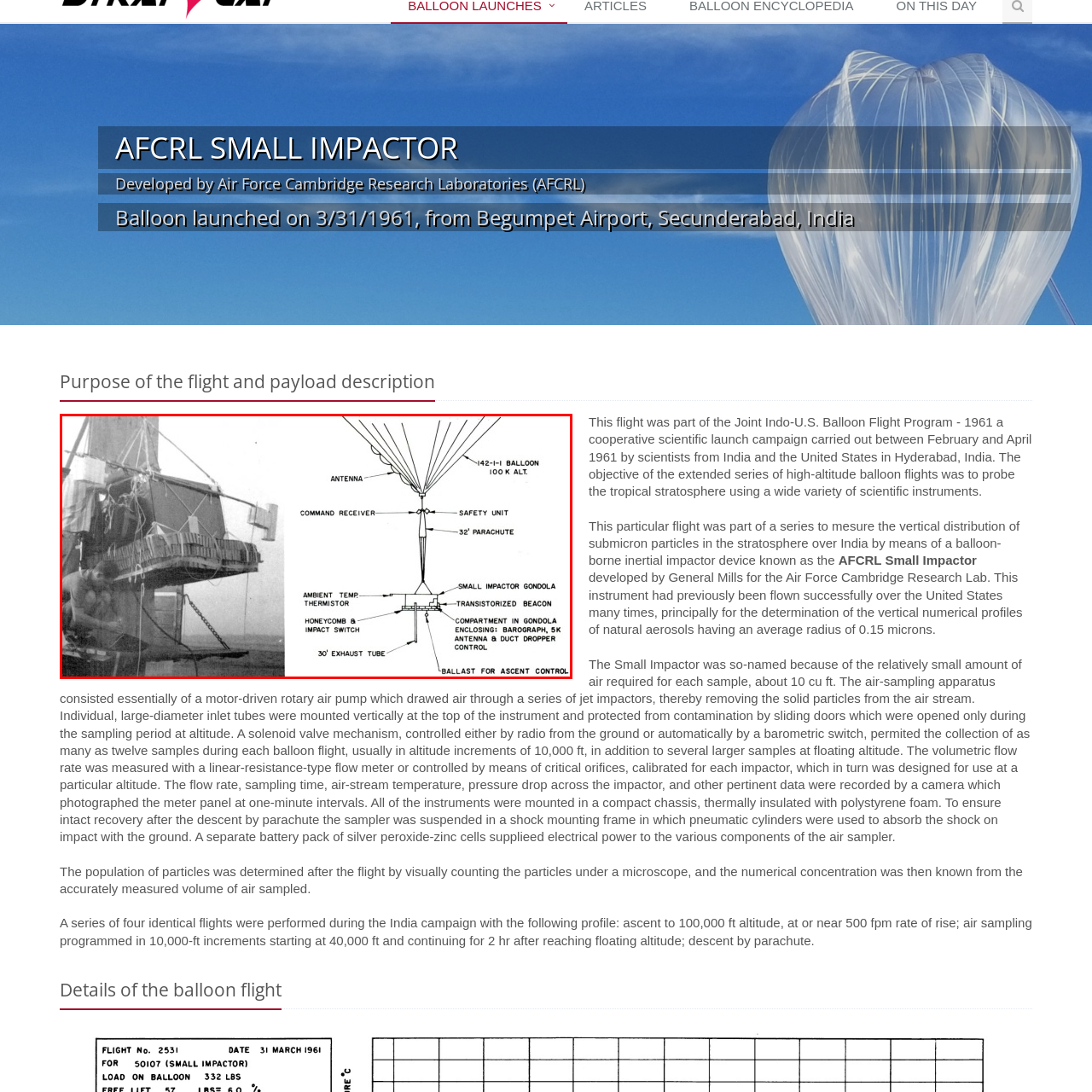Pay attention to the section outlined in red, What is the purpose of the specialized inertial impactor device? 
Reply with a single word or phrase.

Measuring submicron particles